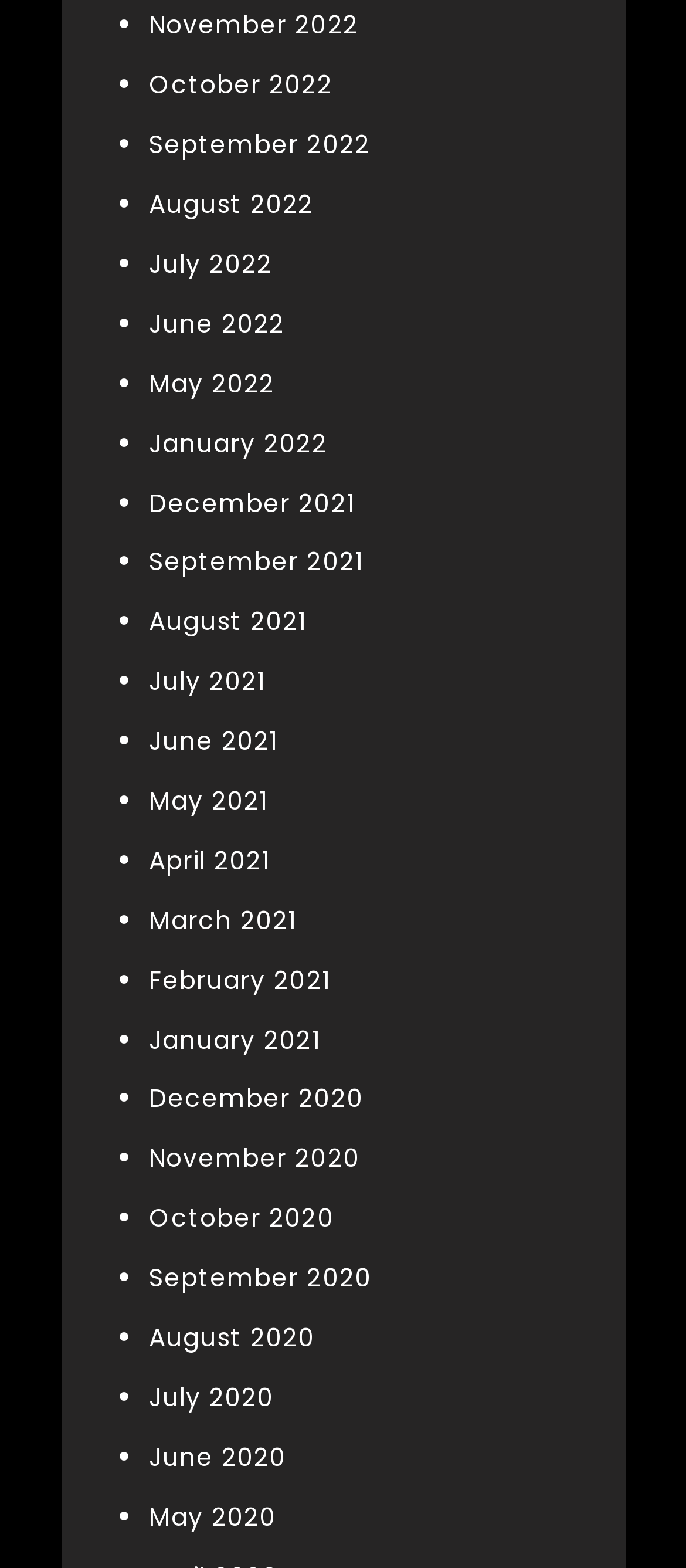Please determine the bounding box coordinates of the clickable area required to carry out the following instruction: "View November 2022". The coordinates must be four float numbers between 0 and 1, represented as [left, top, right, bottom].

[0.217, 0.005, 0.522, 0.027]